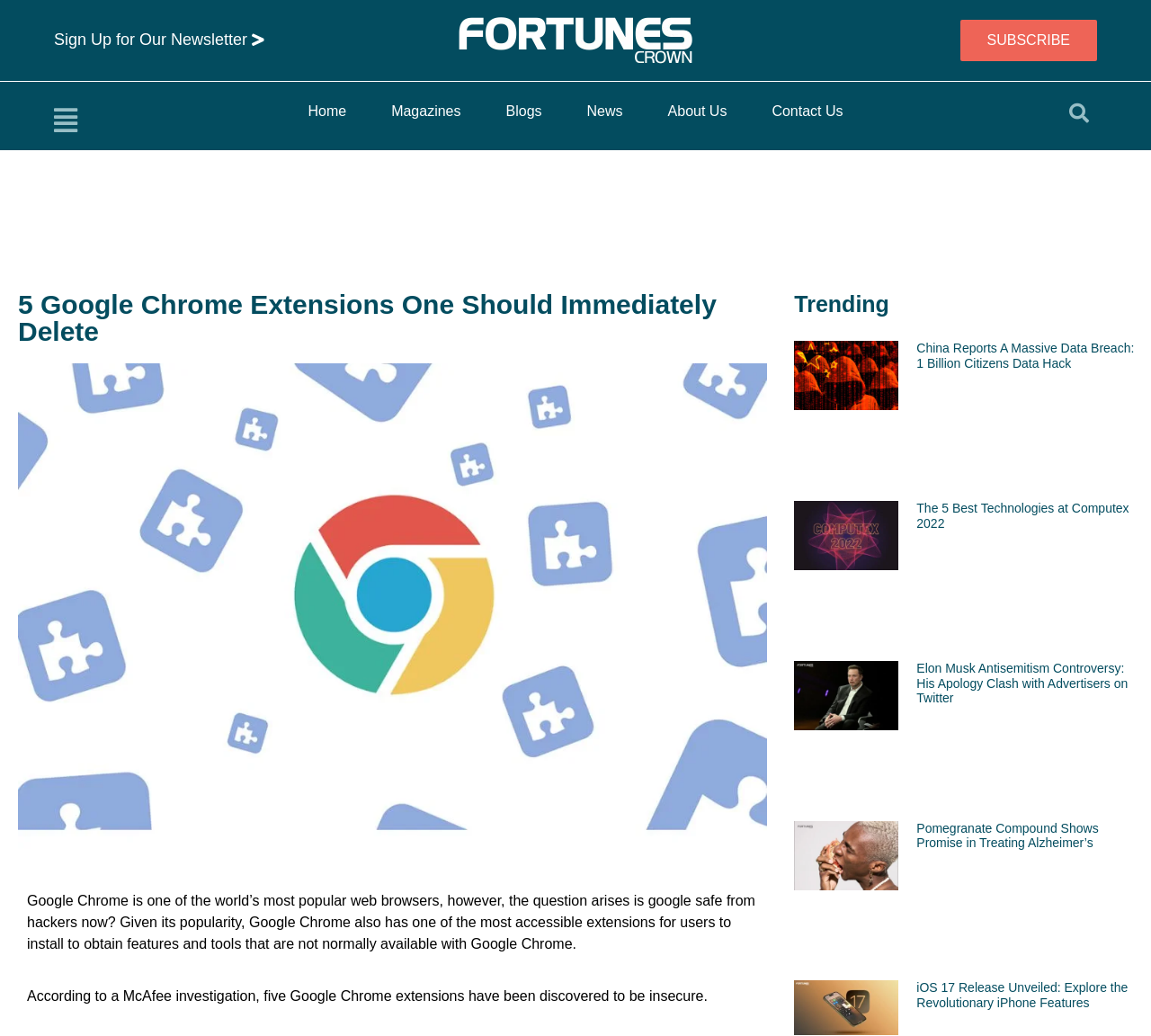Based on the provided description, "Search", find the bounding box of the corresponding UI element in the screenshot.

[0.922, 0.092, 0.953, 0.127]